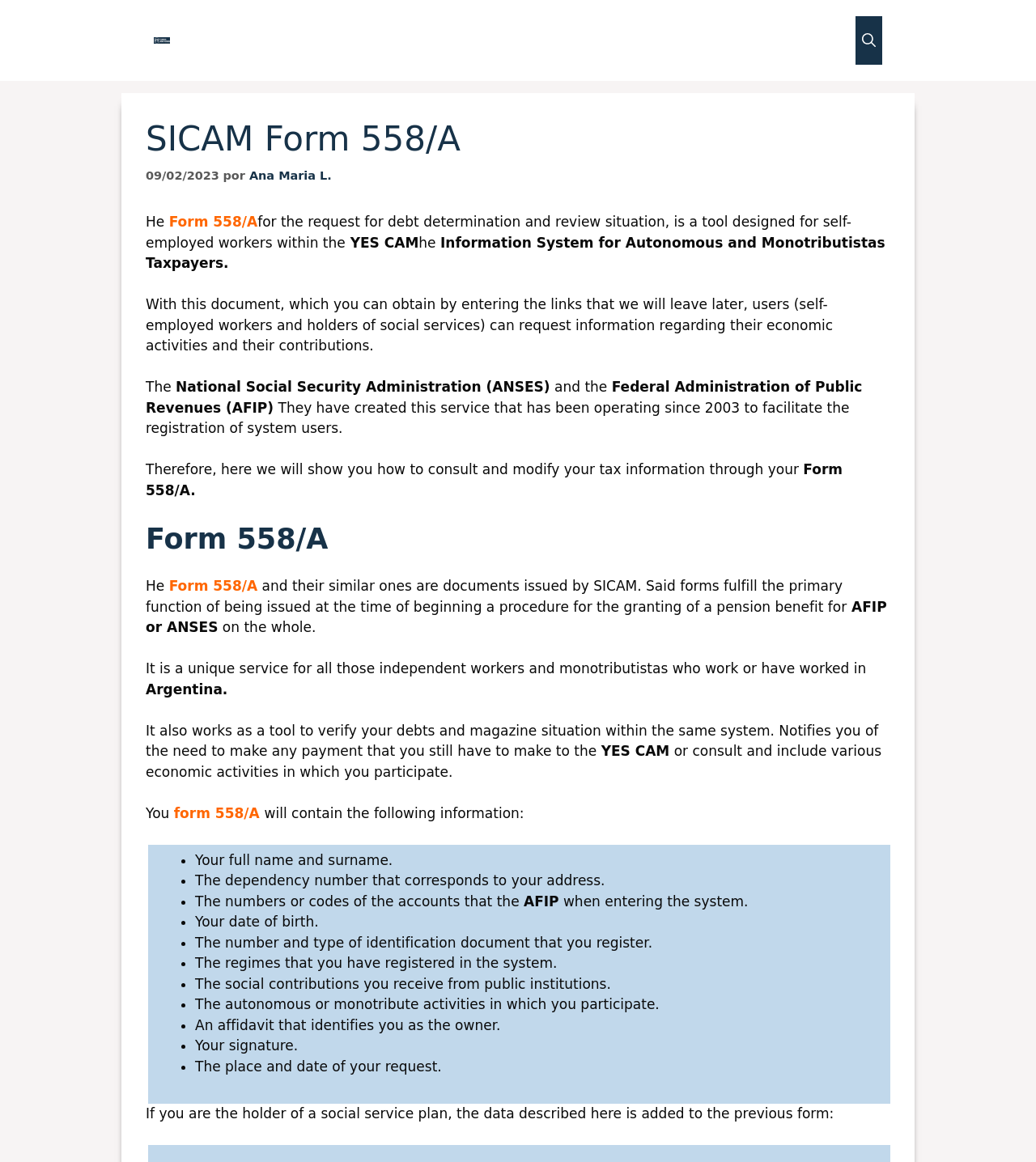Identify the bounding box for the UI element that is described as follows: "aria-label="Abrir la barra de búsqueda"".

[0.826, 0.014, 0.852, 0.056]